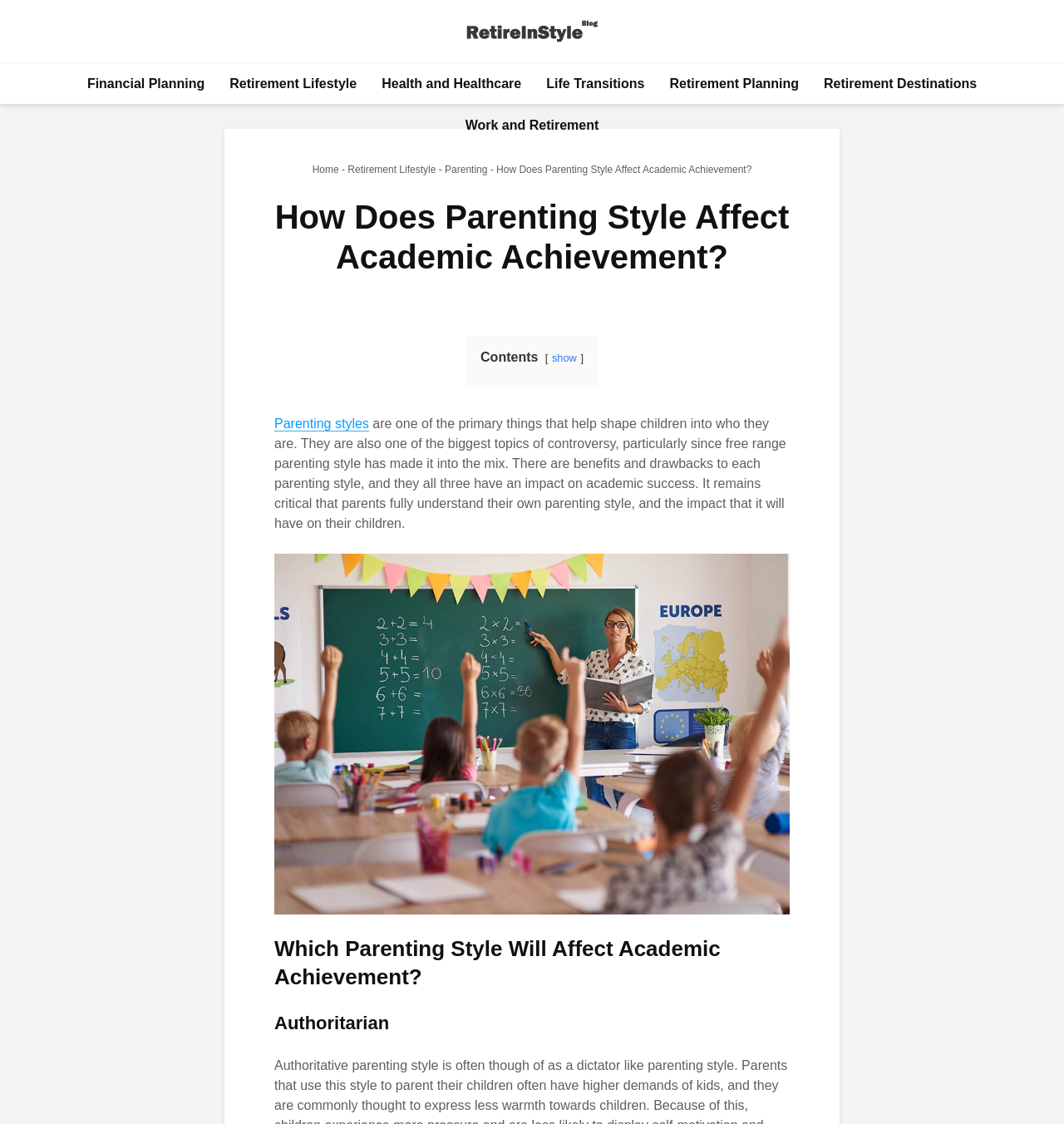Please examine the image and provide a detailed answer to the question: What is the purpose of the 'show' link?

The 'show' link is likely used to show or hide the contents of a section. The link is placed next to the 'Contents' text, suggesting that it is used to toggle the visibility of the contents. When clicked, the link may expand or collapse the contents section, allowing users to view or hide the information.